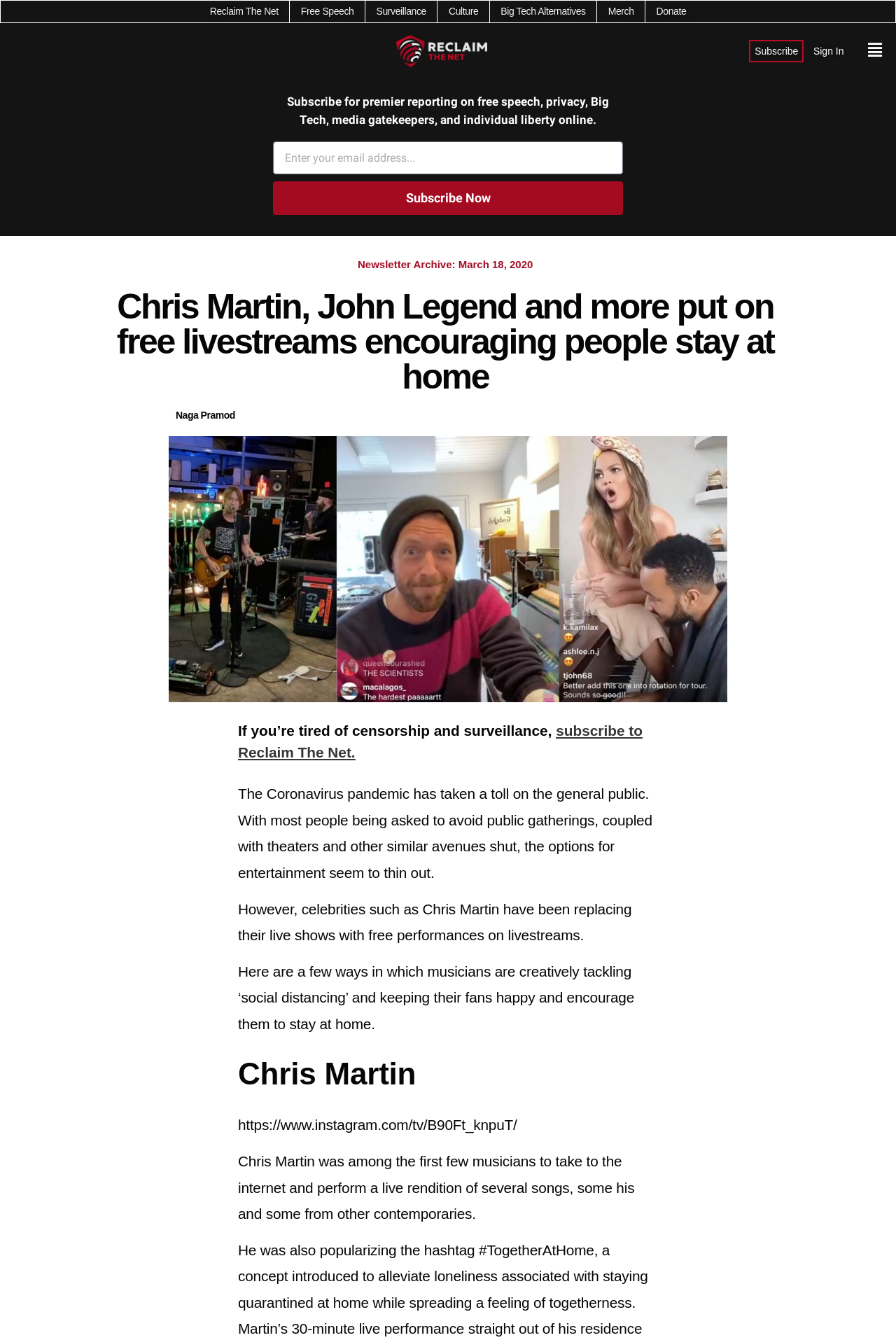Please identify the bounding box coordinates of the element that needs to be clicked to execute the following command: "Click on the 'Subscribe' button". Provide the bounding box using four float numbers between 0 and 1, formatted as [left, top, right, bottom].

[0.842, 0.033, 0.891, 0.043]